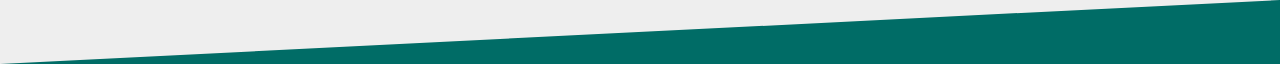Craft a descriptive caption that covers all aspects of the image.

The image features a minimalistic design element, characterized by a subtle interplay between a soft grey background and a deep teal triangular graphic element. This geometric shape adds a modern touch, possibly alluding to themes of change or progression. It is likely part of a webpage related to academic articles or legal concepts, enhancing the overall aesthetic while guiding the viewer’s attention to accompanying textual content. The design aligns well with contemporary styles, emphasizing clarity and professionalism, making it suitable for an academic or legal environment.